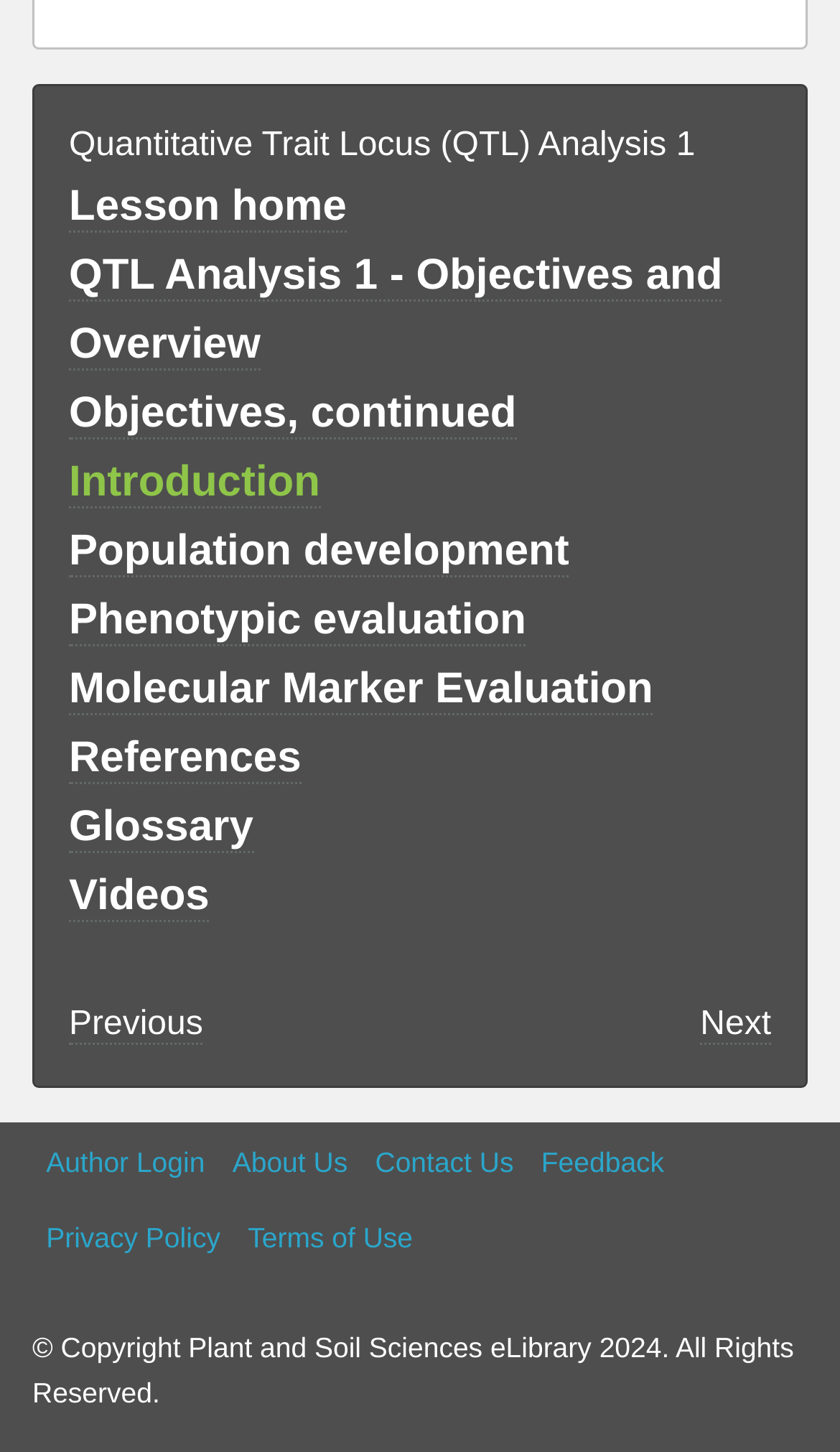Identify the bounding box coordinates for the UI element mentioned here: "Previous". Provide the coordinates as four float values between 0 and 1, i.e., [left, top, right, bottom].

[0.082, 0.693, 0.242, 0.72]